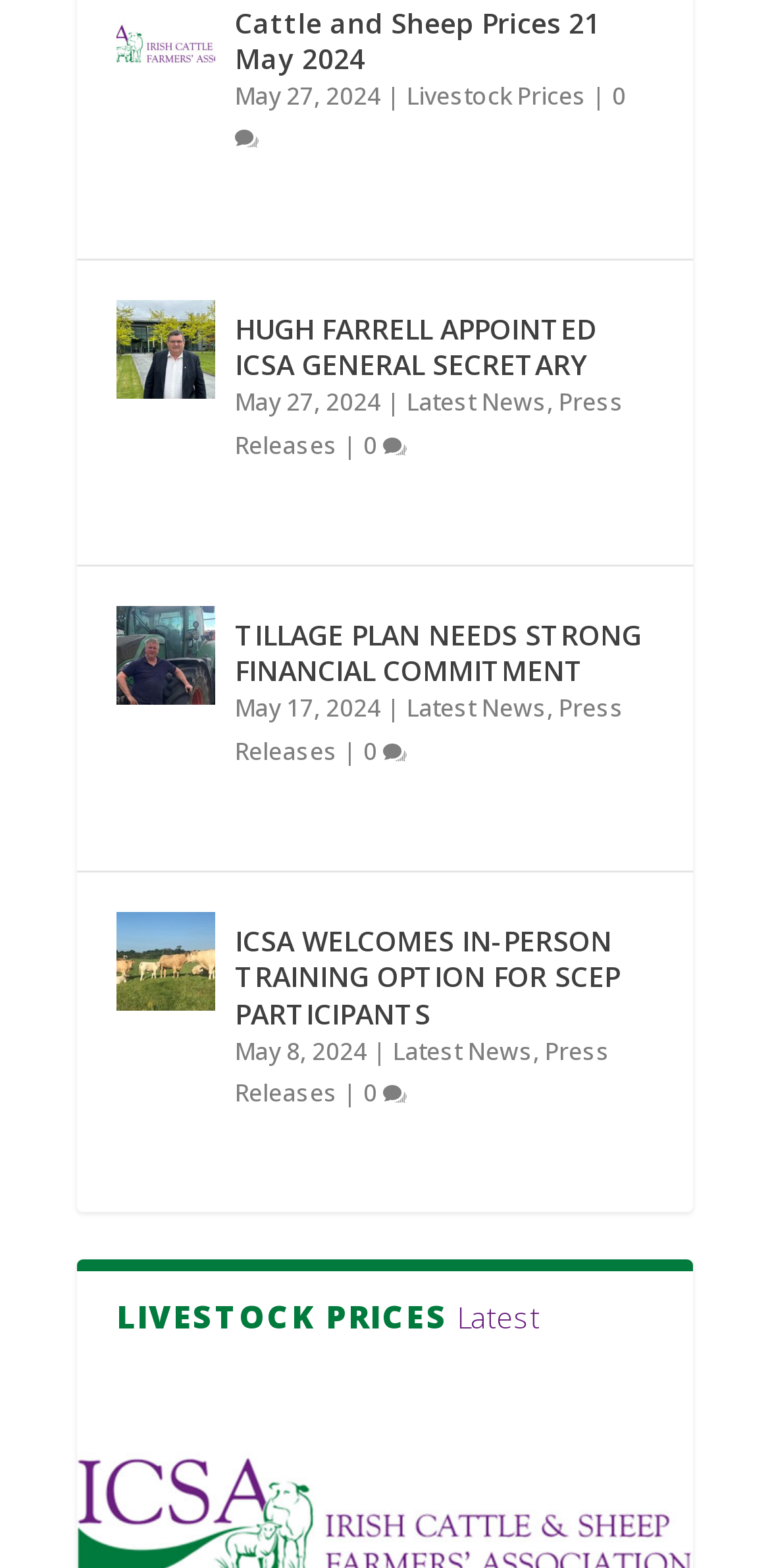Find the bounding box coordinates for the UI element that matches this description: "Press Releases".

[0.305, 0.659, 0.792, 0.708]